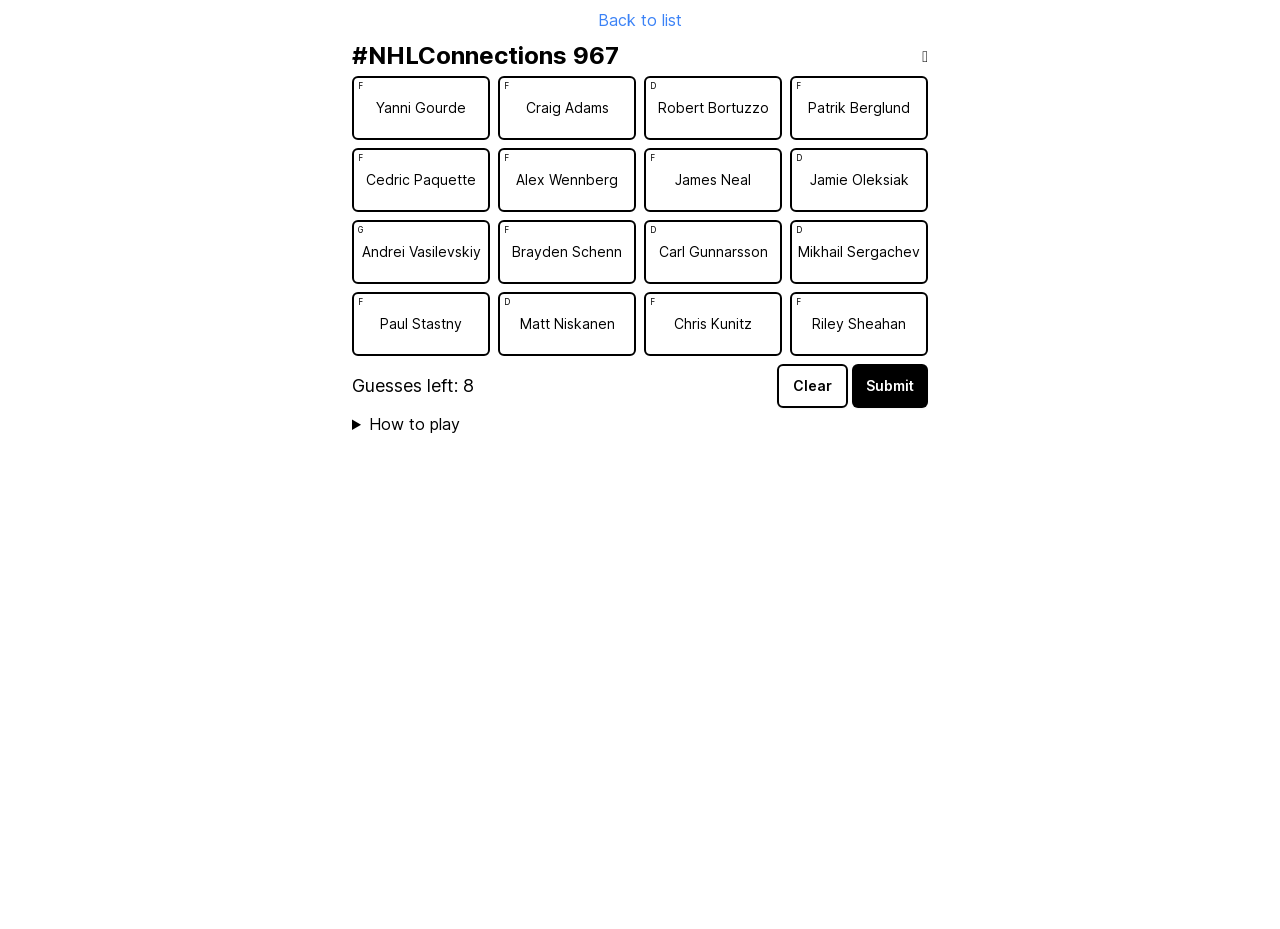Using the provided element description: "FRiley Sheahan", identify the bounding box coordinates. The coordinates should be four floats between 0 and 1 in the order [left, top, right, bottom].

[0.617, 0.314, 0.725, 0.383]